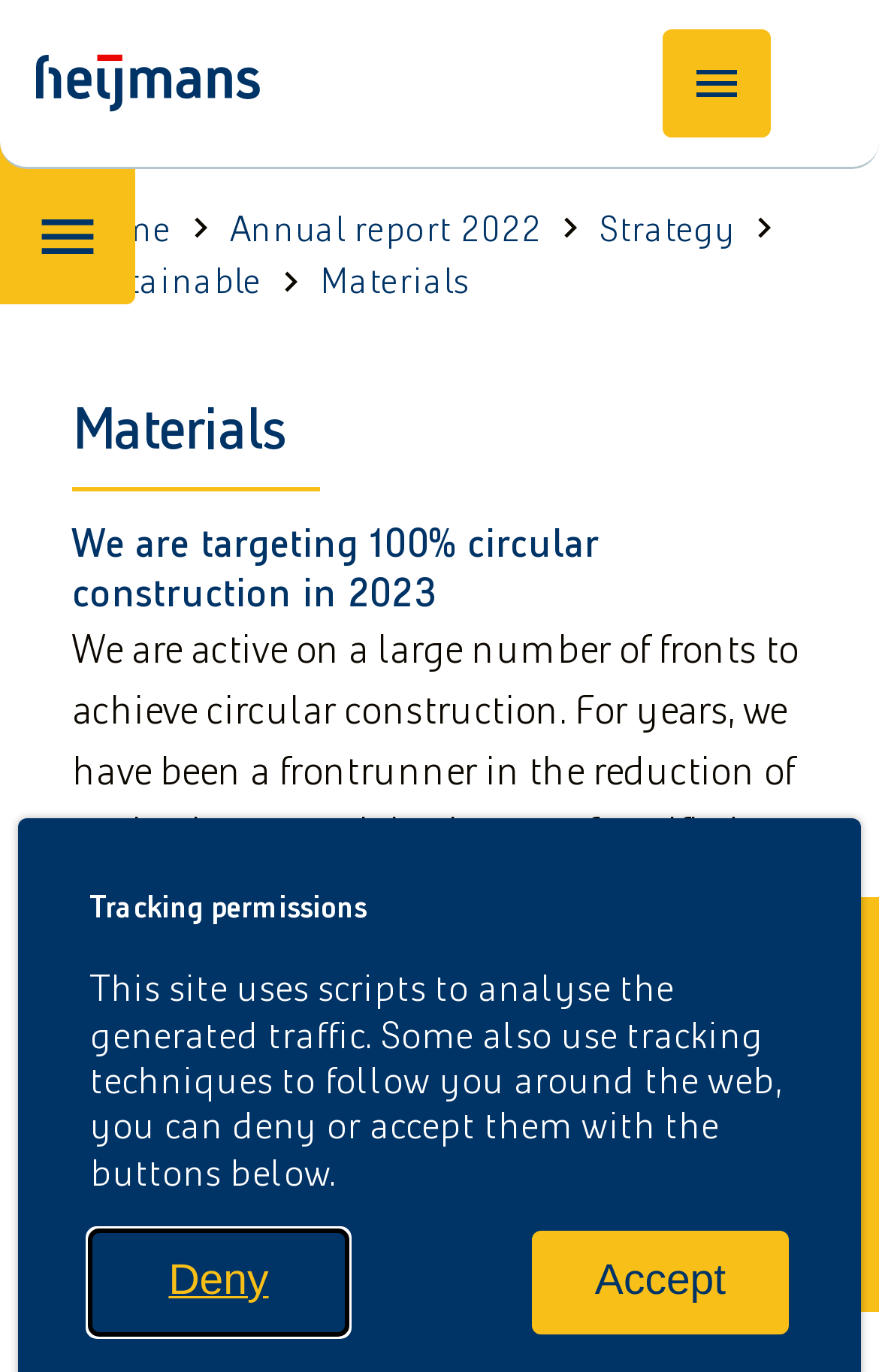Determine the bounding box coordinates of the clickable area required to perform the following instruction: "Open content navigation". The coordinates should be represented as four float numbers between 0 and 1: [left, top, right, bottom].

[0.0, 0.1, 0.154, 0.221]